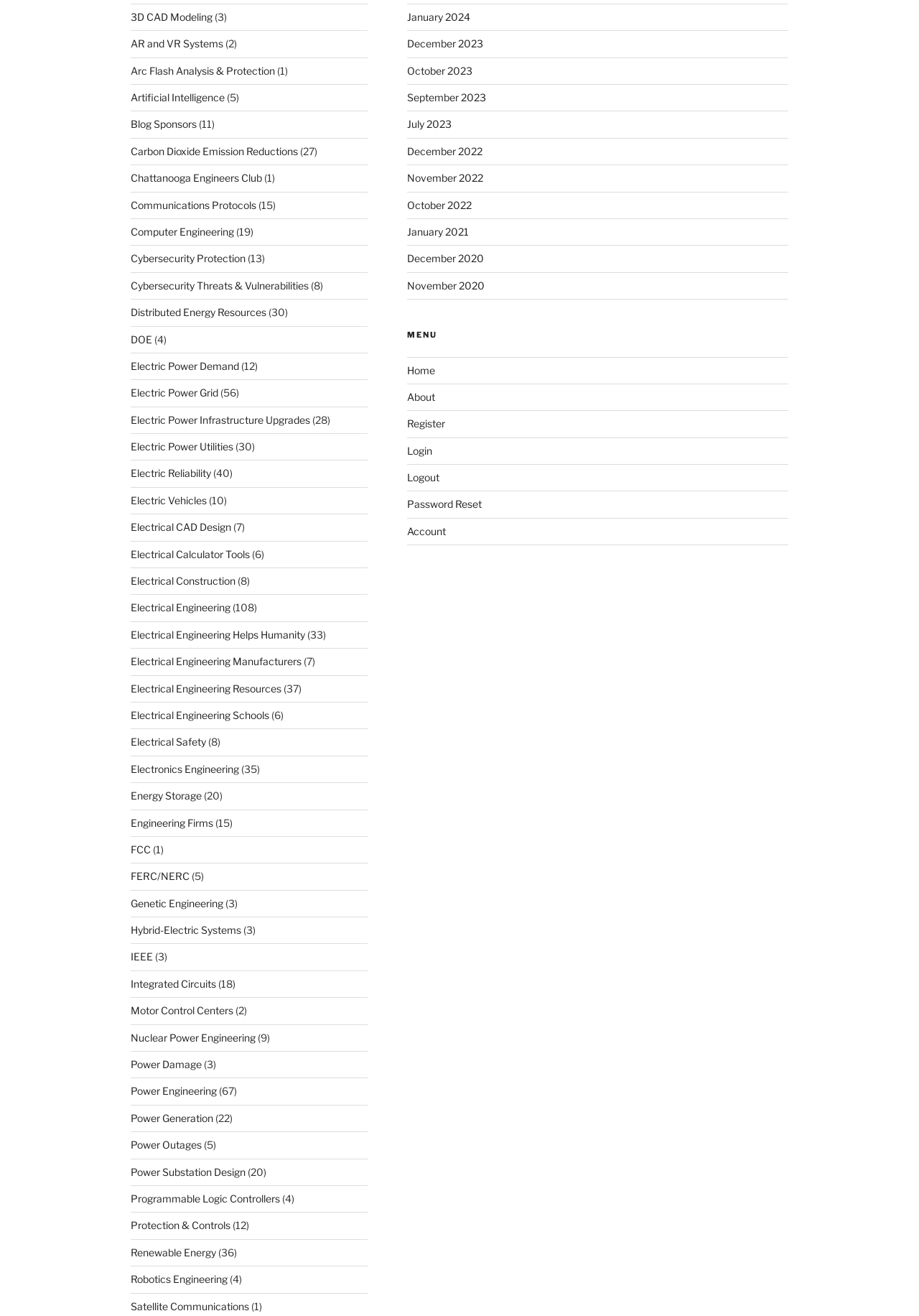Are there any links related to government agencies?
Based on the visual content, answer with a single word or a brief phrase.

Yes